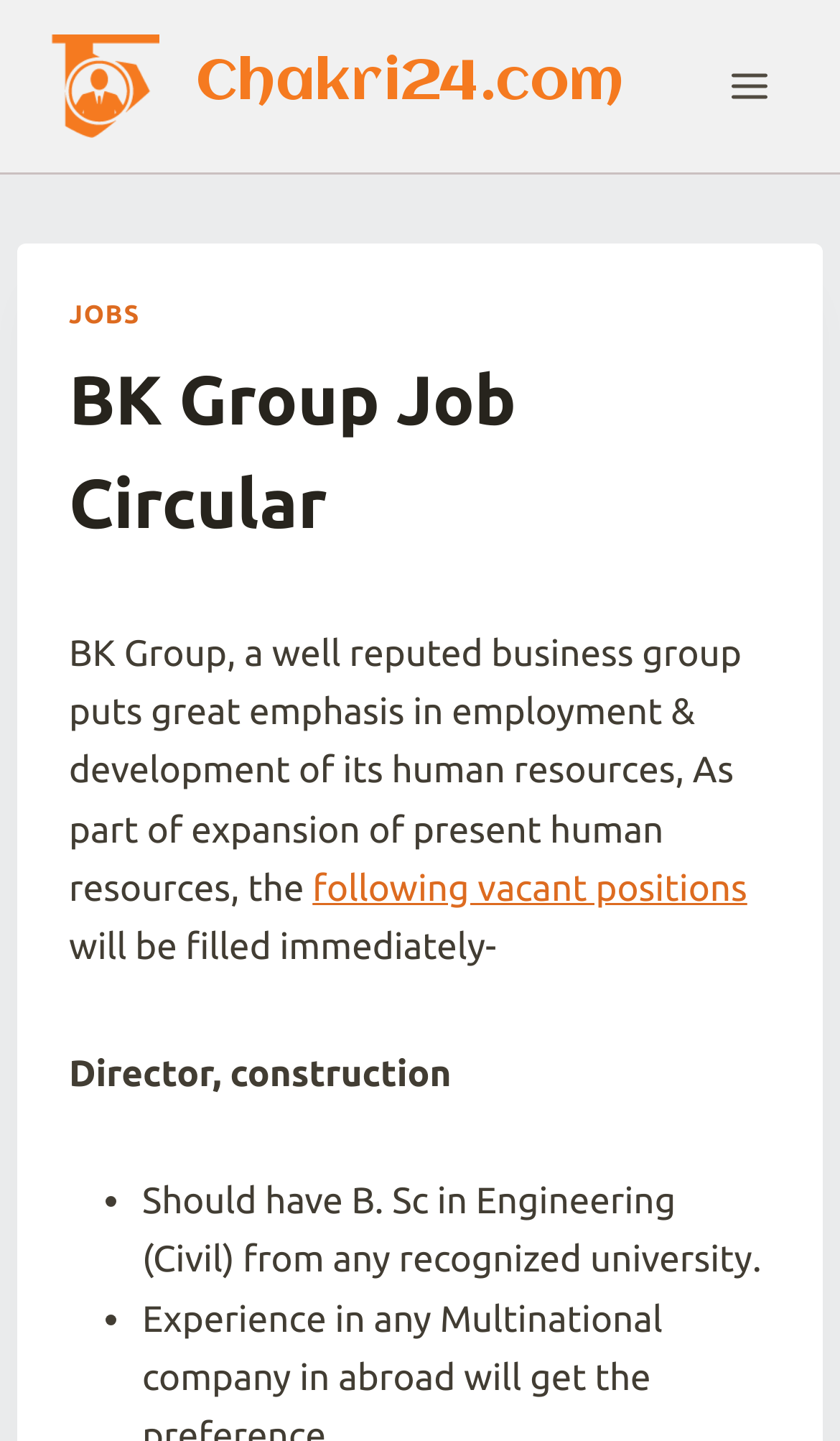Please specify the bounding box coordinates in the format (top-left x, top-left y, bottom-right x, bottom-right y), with values ranging from 0 to 1. Identify the bounding box for the UI component described as follows: following vacant positions

[0.372, 0.602, 0.89, 0.631]